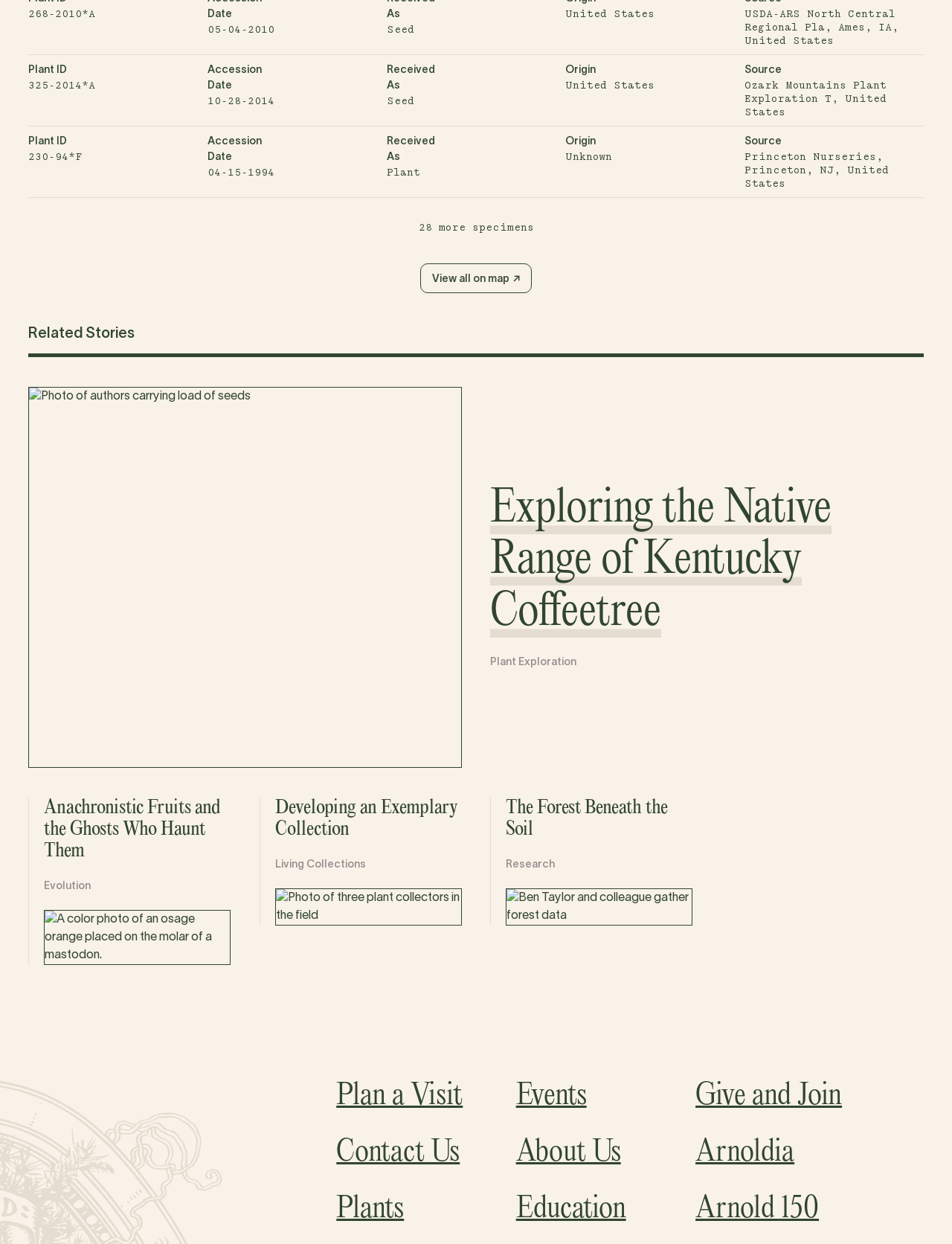What is the main category of the link 'Plan a Visit'?
Look at the screenshot and respond with a single word or phrase.

About Us